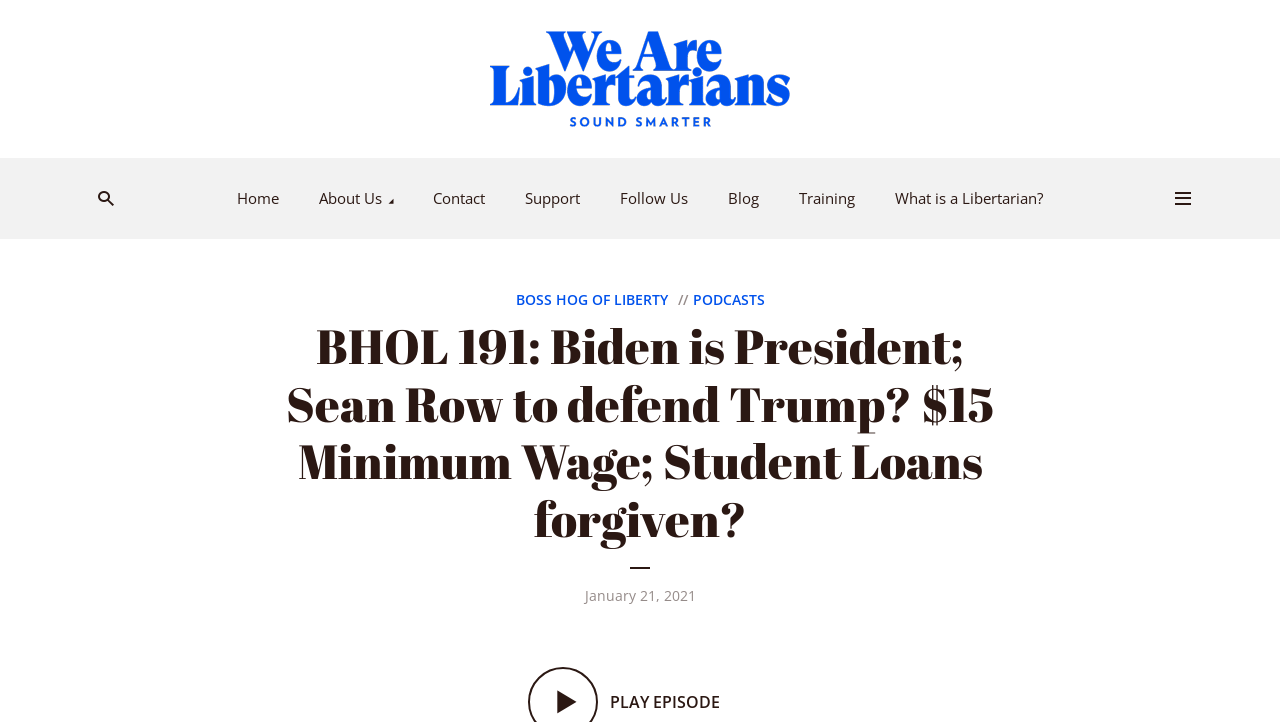Generate a comprehensive description of the contents of the webpage.

The webpage appears to be a podcast episode page, specifically for the 191st edition of "Boss Hog of Liberty". The top-left section of the page features a logo image and a link to "We Are Libertarians Podcast Network". 

Below the logo, there is a navigation menu with 8 links: "Home", "About Us", "Contact", "Support", "Follow Us", "Blog", "Training", and "What is a Libertarian?". These links are positioned horizontally across the page, taking up about half of the page's width.

On the right side of the page, there are two more links: a social media link and a "BOSS HOG OF LIBERTY" link. Below these links, there is a secondary navigation menu with a single link to "//PODCASTS".

The main content of the page is a heading that displays the episode title, "BHOL 191: Biden is President; Sean Row to defend Trump? $15 Minimum Wage; Student Loans forgiven?". This heading is positioned near the top-center of the page.

Below the episode title, there is a date "January 21, 2021" displayed. At the bottom of the page, there is a prominent "PLAY EPISODE" button.